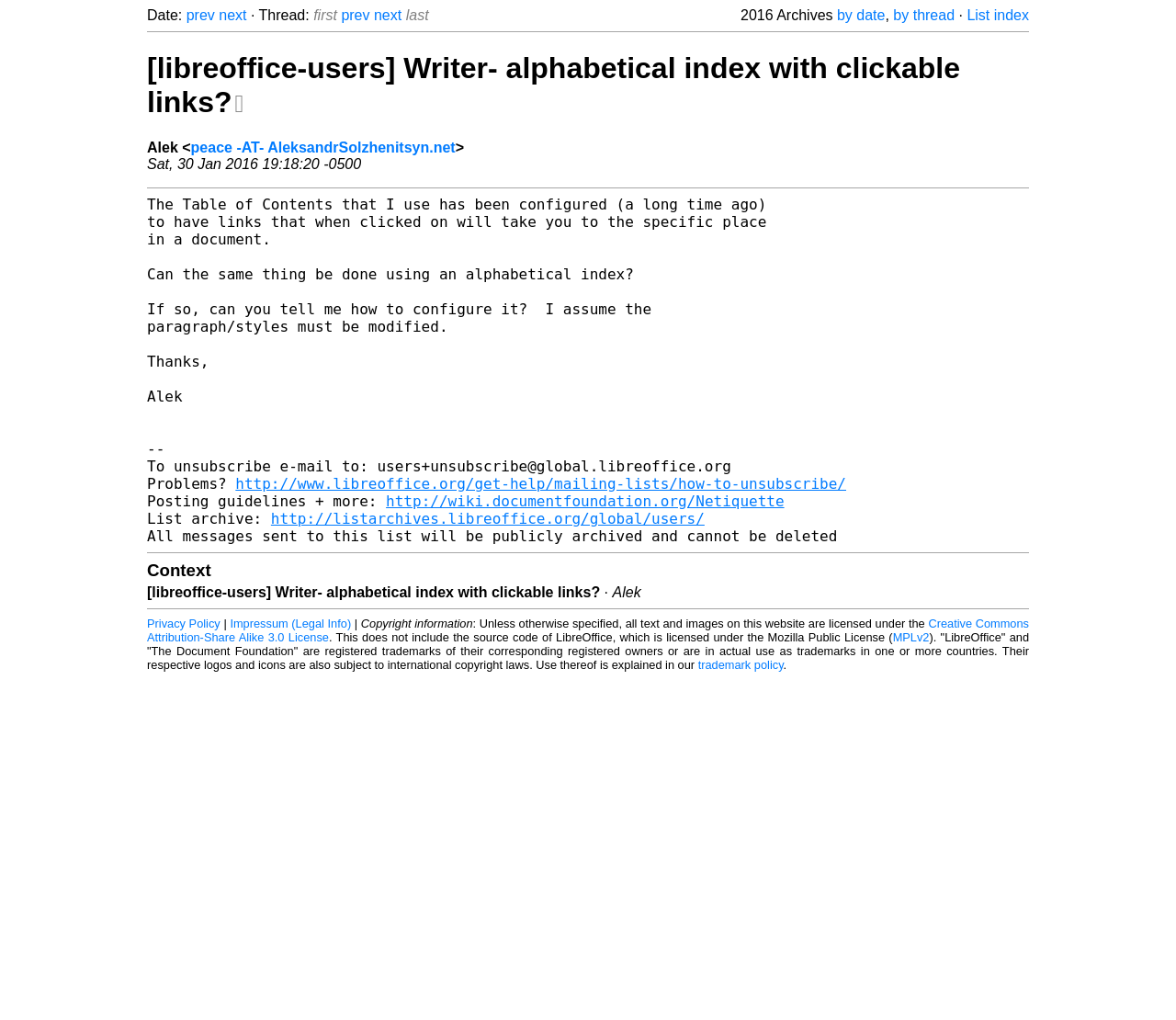Show me the bounding box coordinates of the clickable region to achieve the task as per the instruction: "Visit the 'by date' page".

[0.712, 0.007, 0.753, 0.023]